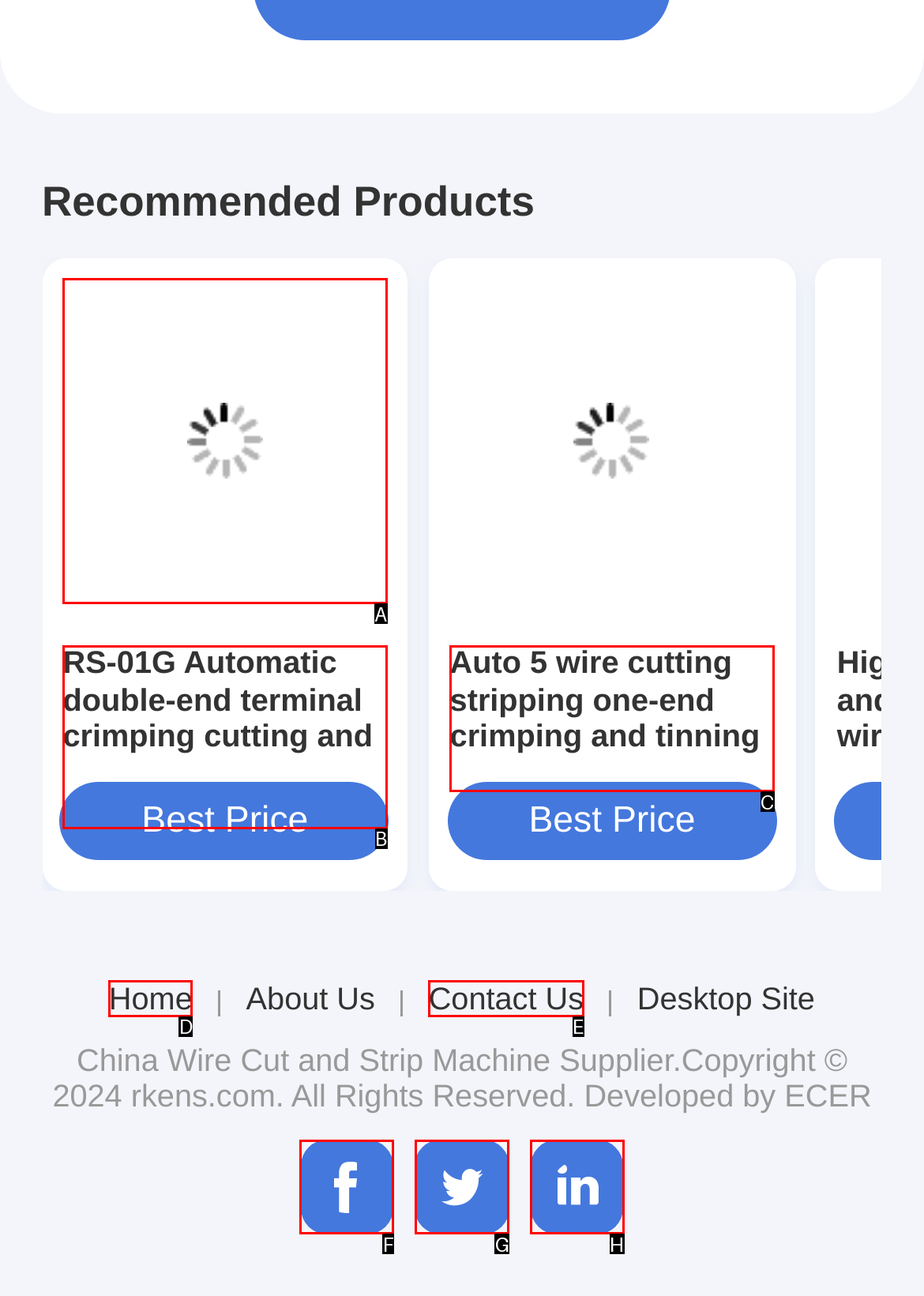Identify the correct option to click in order to complete this task: View recommended product RS-01G Automatic double-end terminal crimping cutting and stripping wire machine
Answer with the letter of the chosen option directly.

A